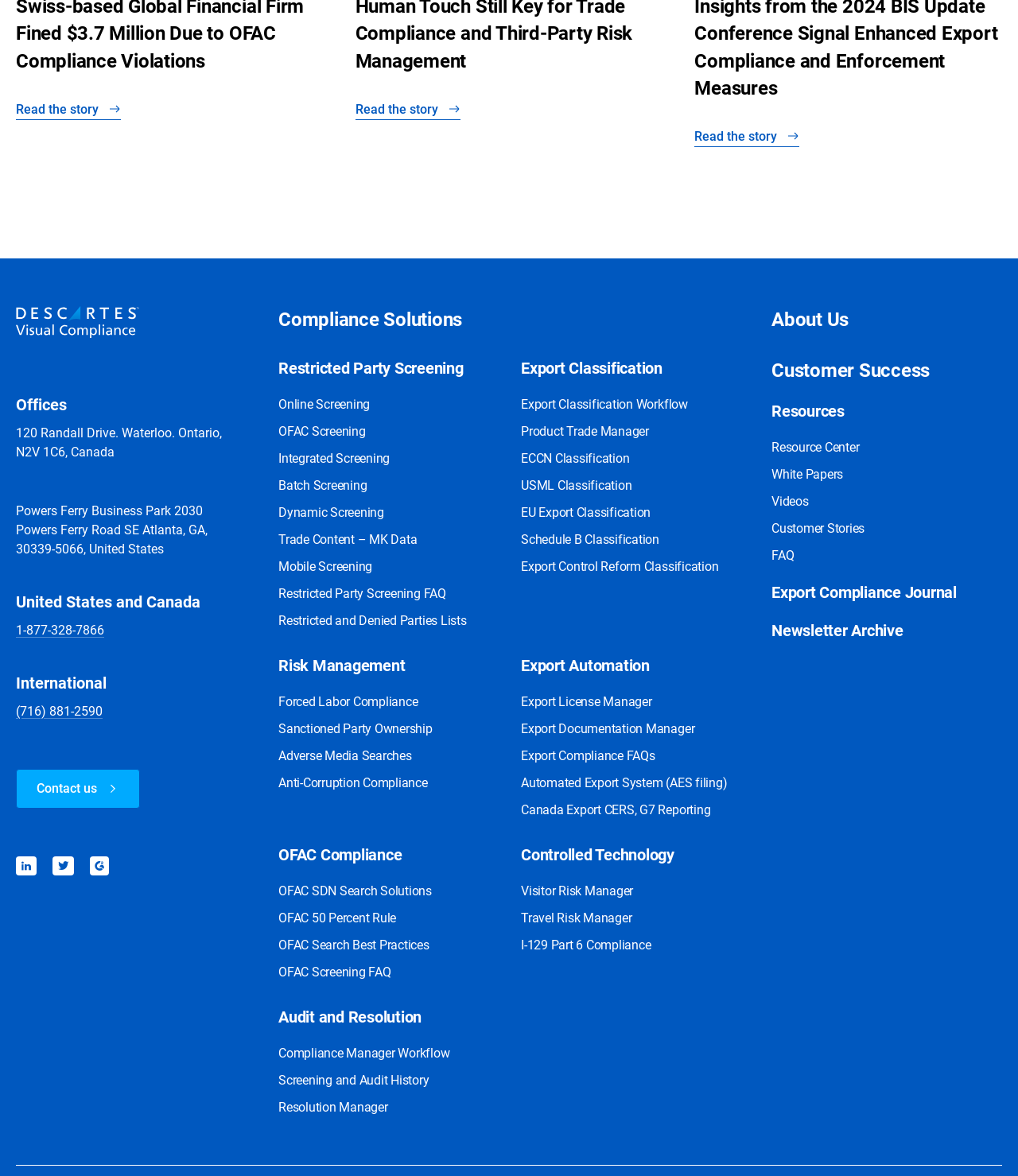Please locate the bounding box coordinates of the element that should be clicked to complete the given instruction: "Learn about Risk Management".

[0.273, 0.558, 0.398, 0.574]